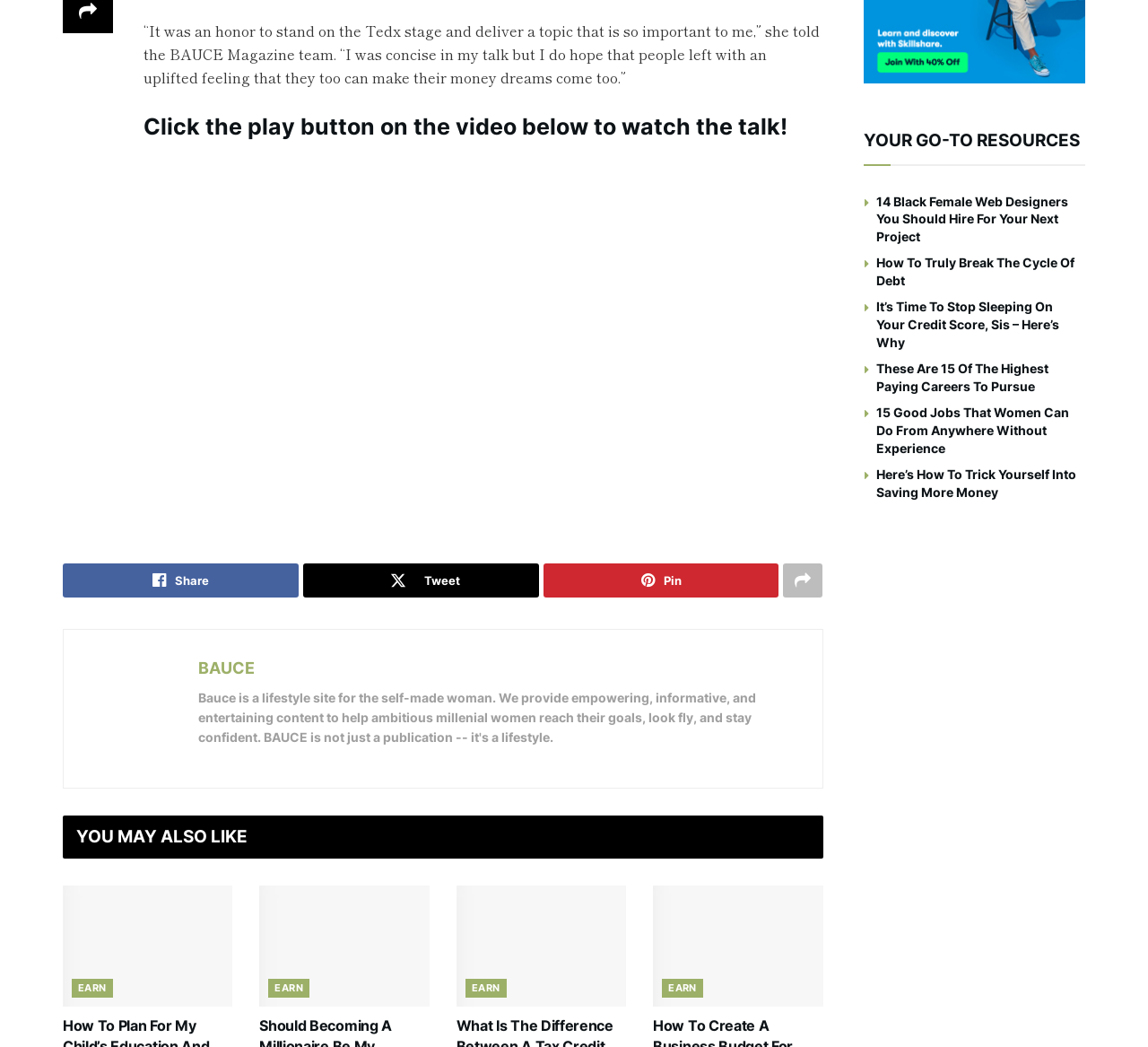What is the category of the articles listed under 'YOUR GO-TO RESOURCES'?
From the details in the image, answer the question comprehensively.

The articles listed under 'YOUR GO-TO RESOURCES' have headings such as 'How To Truly Break The Cycle Of Debt', 'It’s Time To Stop Sleeping On Your Credit Score, Sis – Here’s Why', and 'These Are 15 Of The Highest Paying Careers To Pursue', which suggest that they are related to financial and career advice.